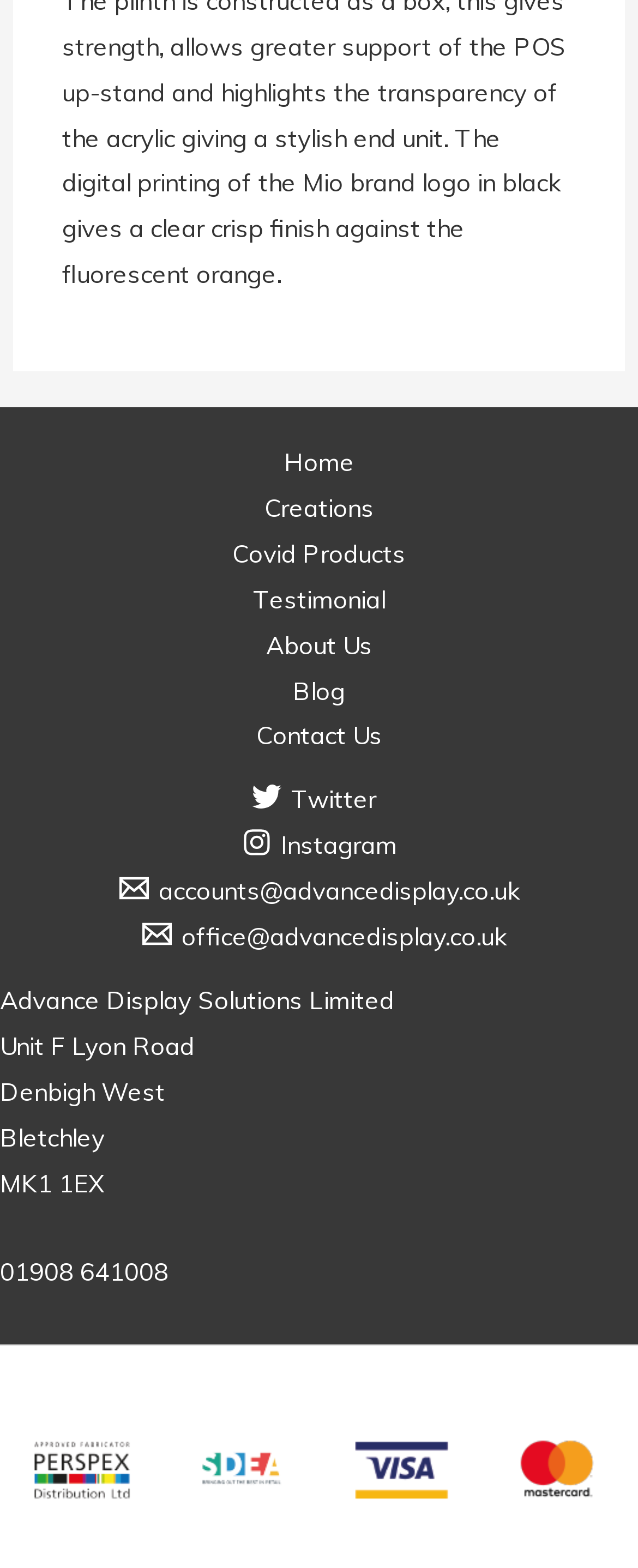Pinpoint the bounding box coordinates of the clickable element to carry out the following instruction: "visit Twitter."

[0.0, 0.497, 0.985, 0.522]